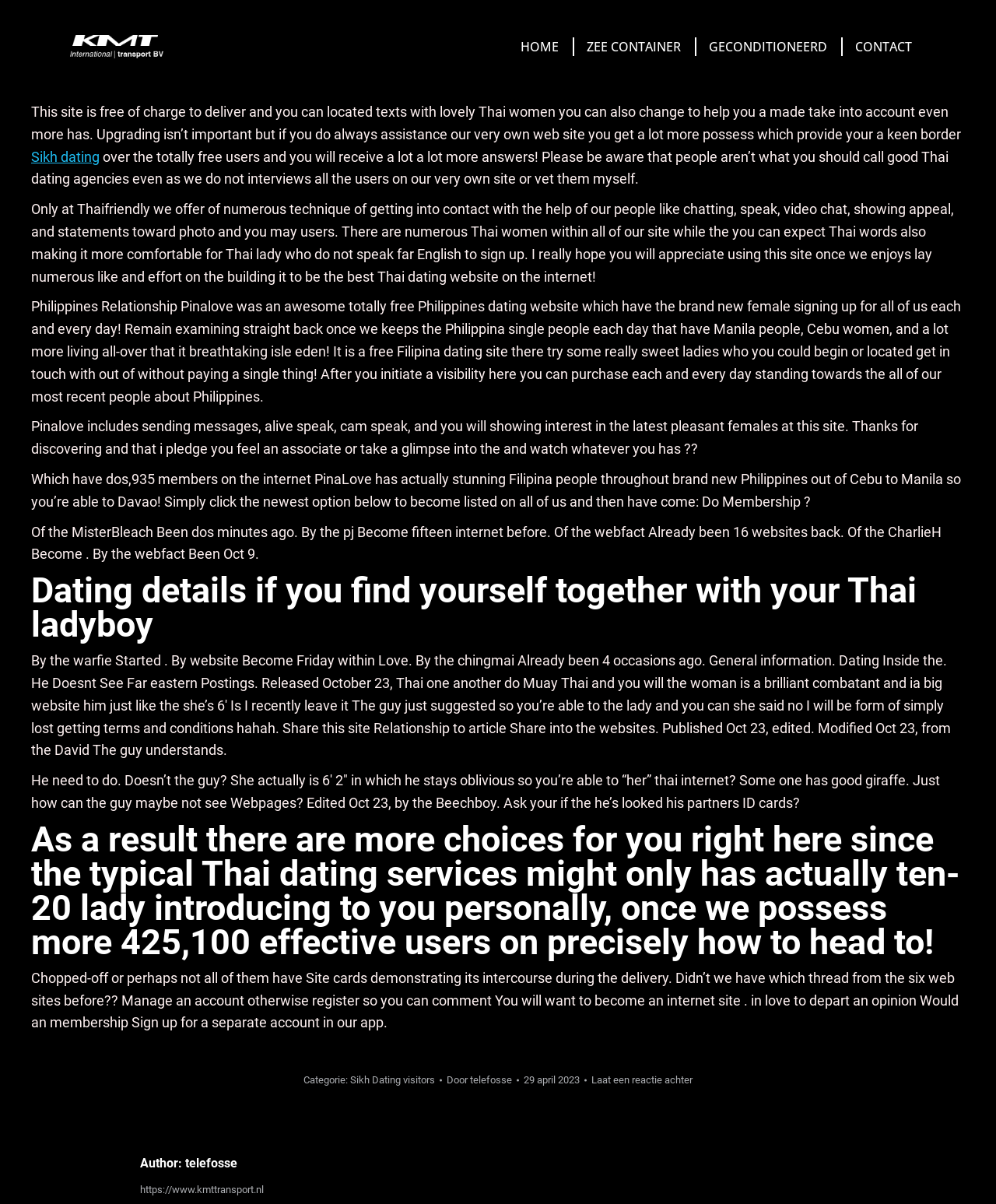Determine the bounding box coordinates for the area that should be clicked to carry out the following instruction: "View the MotoGP news".

None